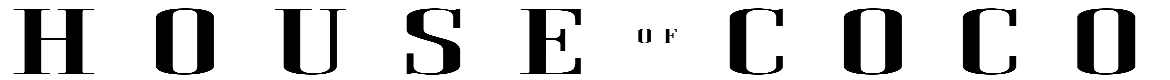What type of style is used in the logo design?
Refer to the image and provide a one-word or short phrase answer.

Sophisticated typographic